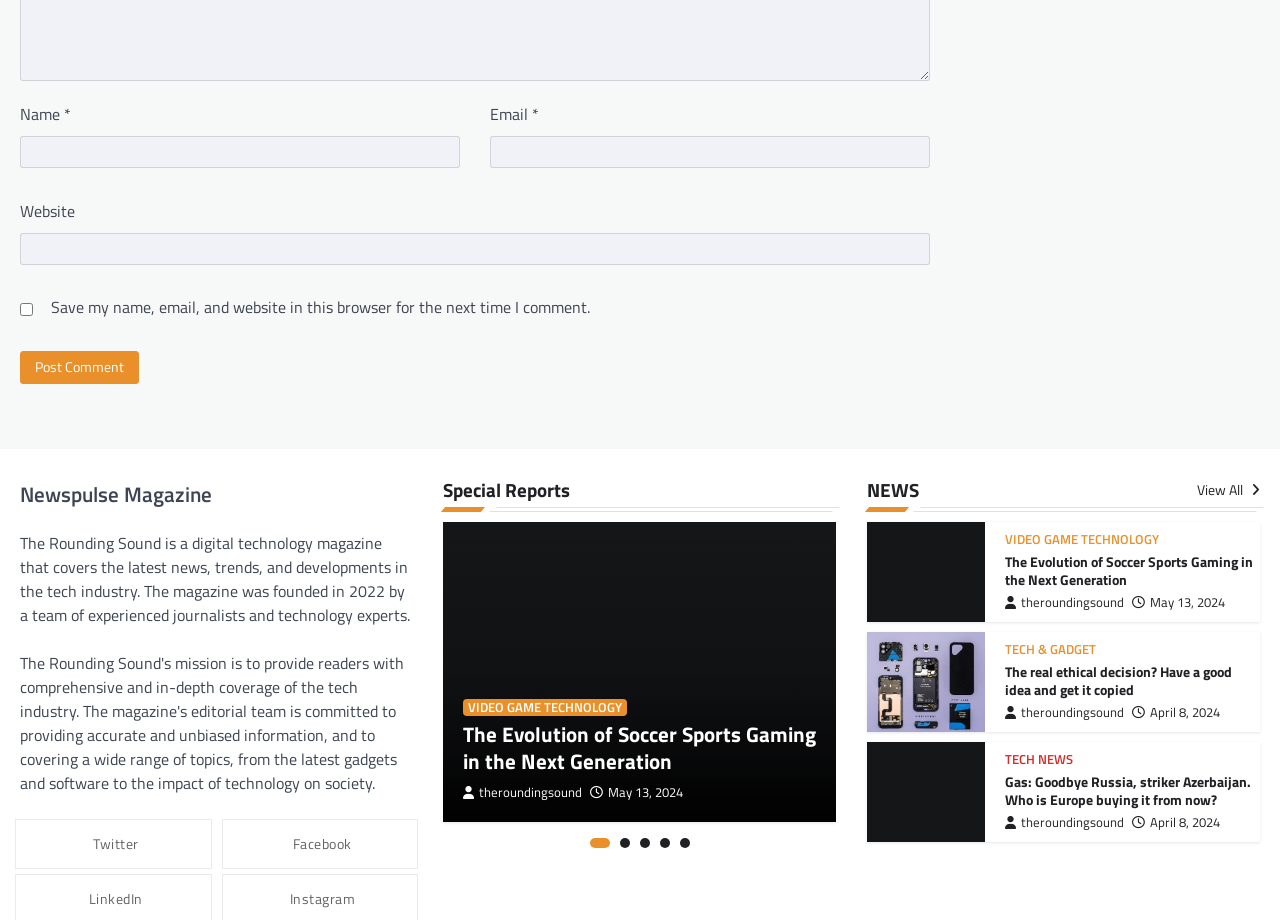Identify the bounding box coordinates for the element you need to click to achieve the following task: "Click the Post Comment button". Provide the bounding box coordinates as four float numbers between 0 and 1, in the form [left, top, right, bottom].

[0.016, 0.381, 0.109, 0.417]